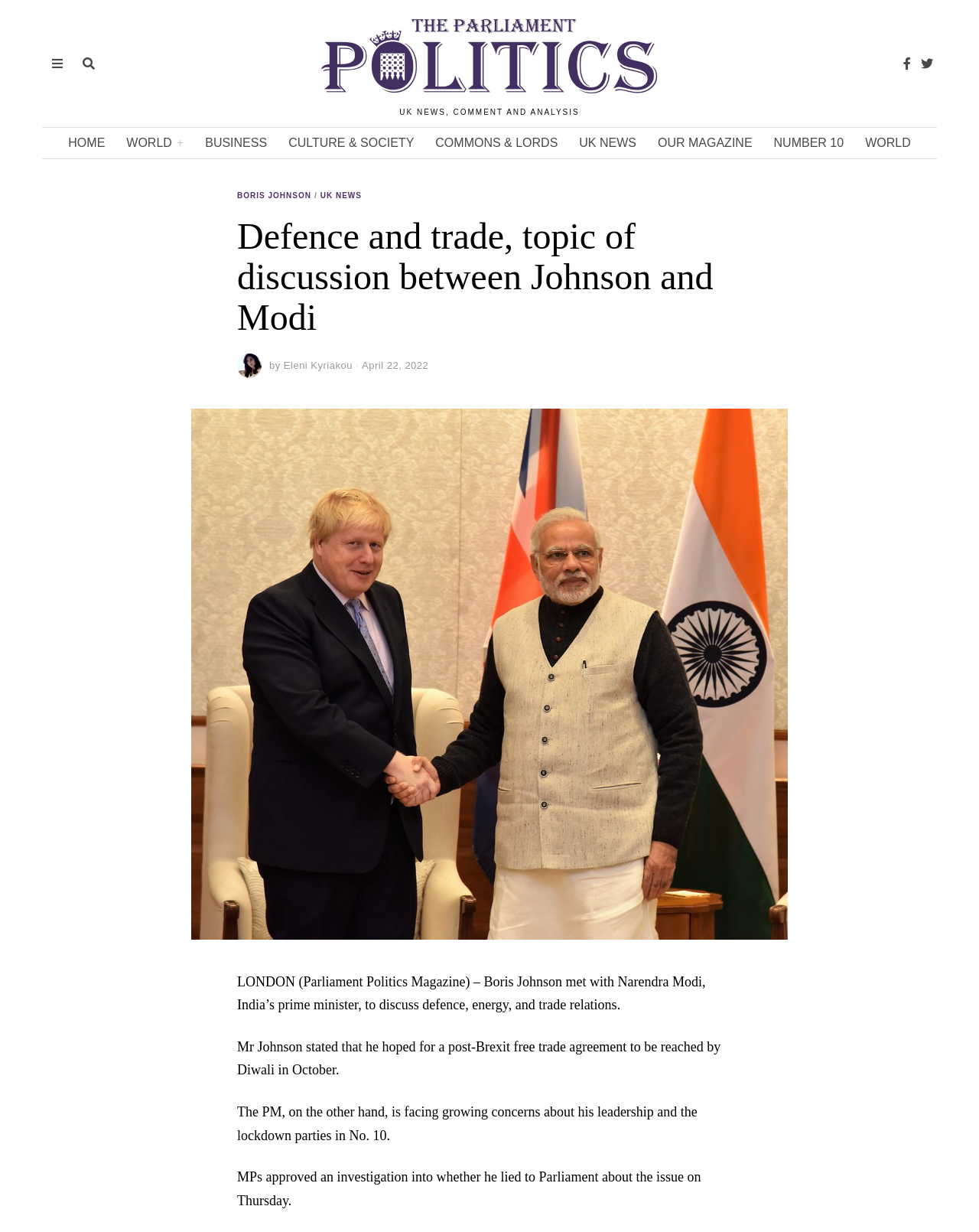When was the article about Johnson and Modi's meeting published?
Answer the question in as much detail as possible.

I found the publication date by looking at the time element which contains the static text 'April 22, 2022', indicating the date when the article was published.